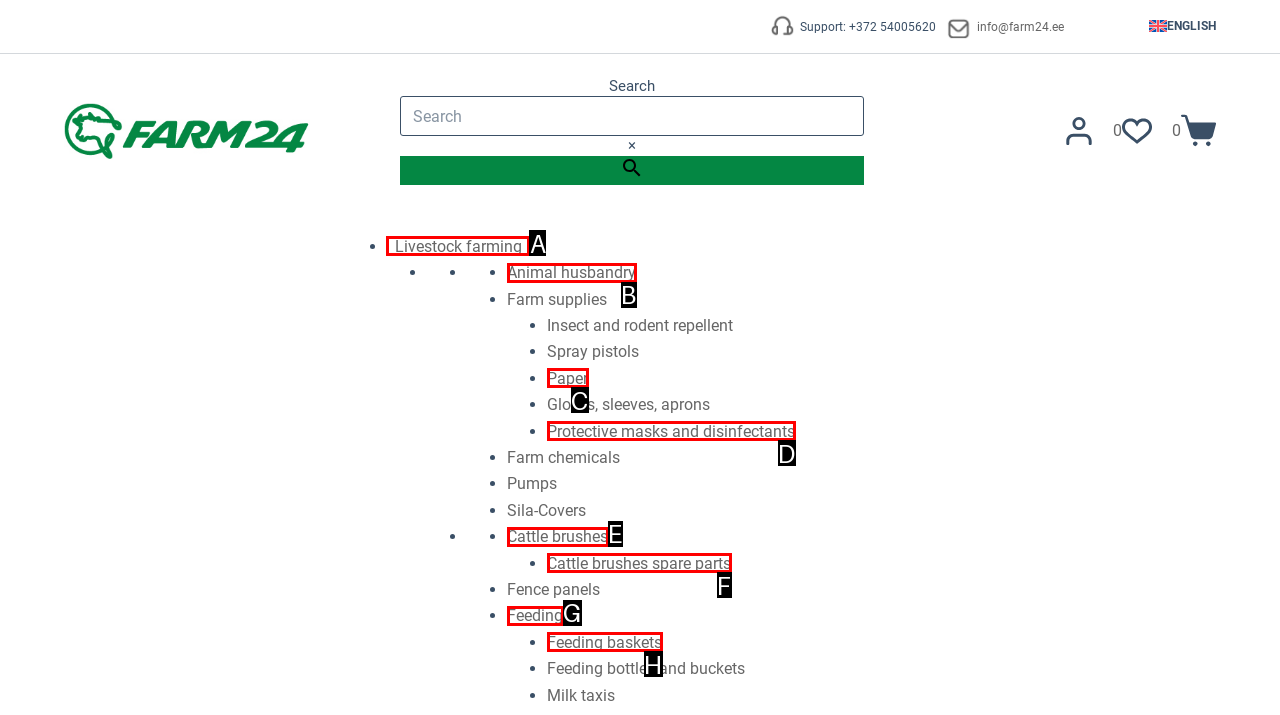Identify the correct UI element to click to follow this instruction: Click the 'Related Topics' heading
Respond with the letter of the appropriate choice from the displayed options.

None